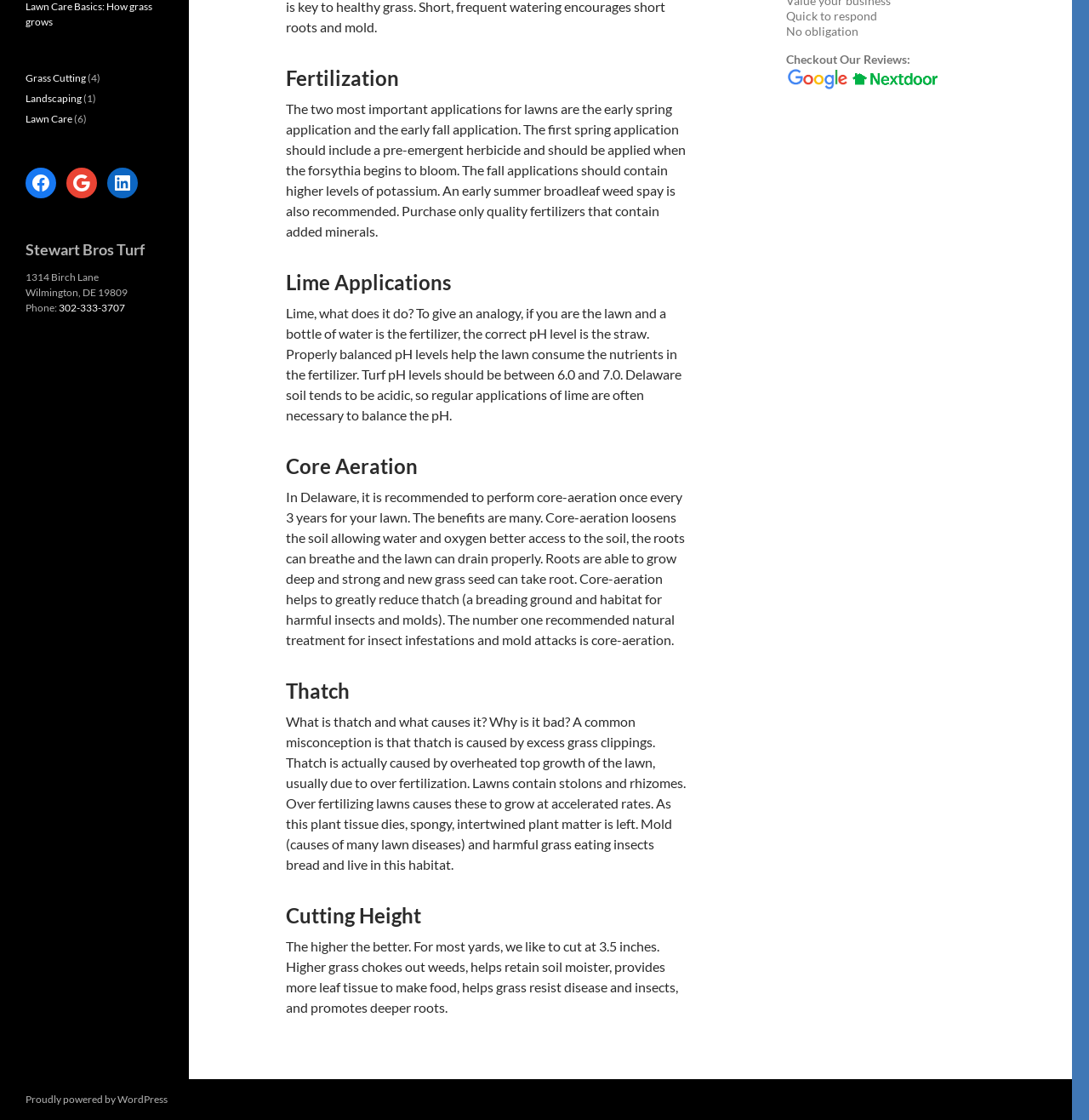Identify the bounding box of the HTML element described as: "Proudly powered by WordPress".

[0.023, 0.976, 0.154, 0.987]